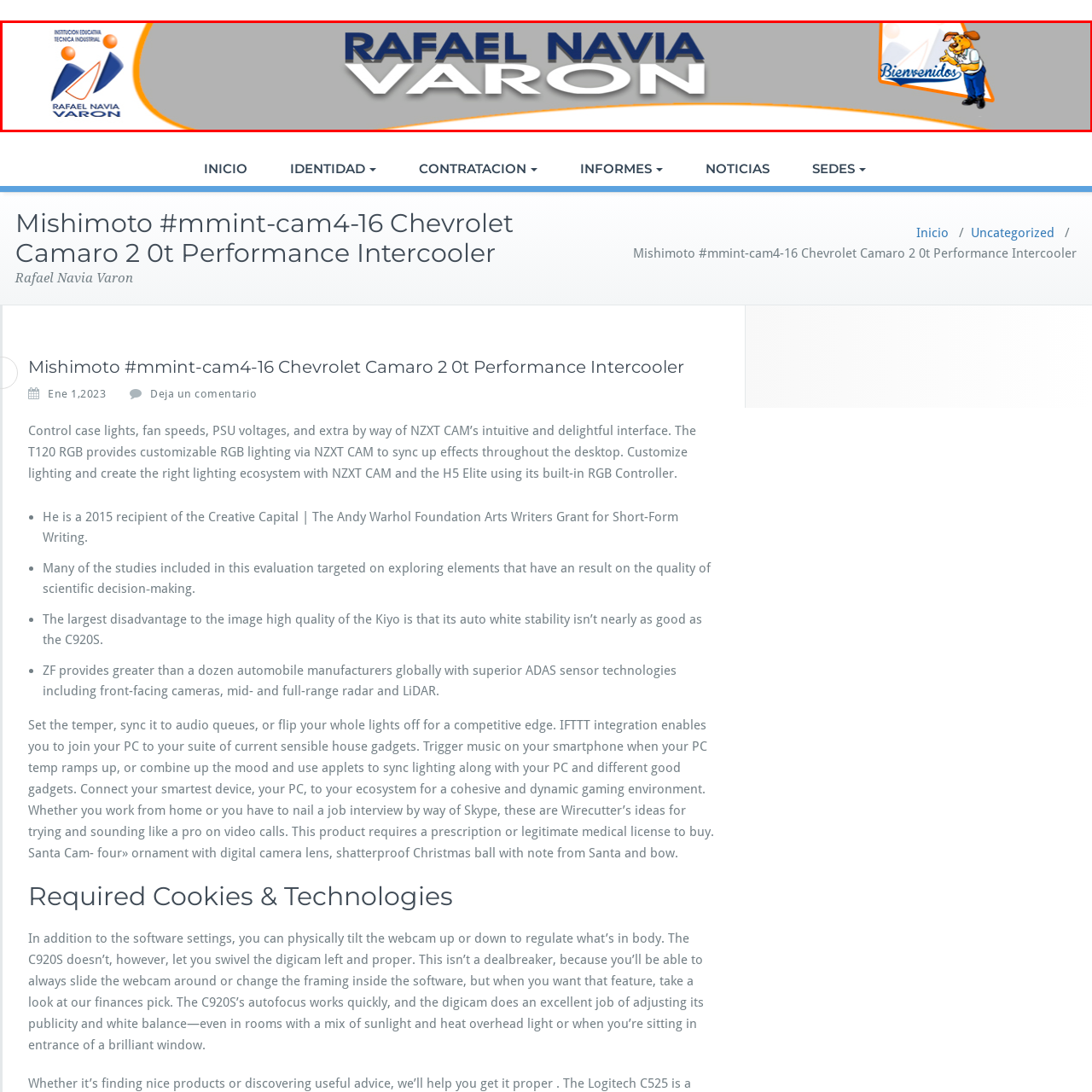Describe meticulously the scene encapsulated by the red boundary in the image.

This image features the branding for "Rafael Navia Varon," an educational institution represented by a modern and professional logo. The design incorporates a combination of orange and blue colors, reflecting a welcoming and energetic atmosphere. The logo is flanked by stylized figures that suggest community and collaboration, symbolizing the institution's commitment to education and personal development. Above the name, the phrase "INSTITUCIÓN EDUCATIVA TÉCNICA INDUSTRIAL" underscores its focus on technical education. Such branding effectively communicates the institution's mission to prospective students and the community at large.